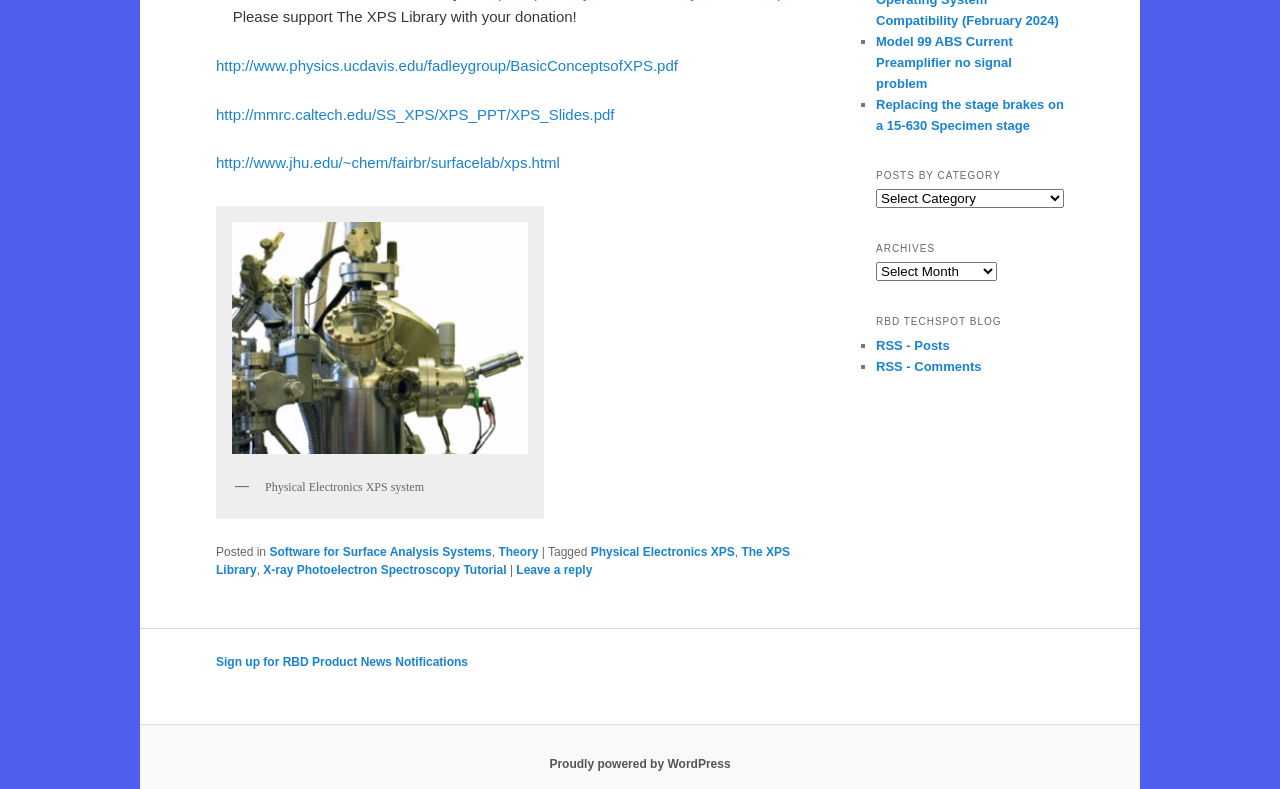What is the topic of the first link?
Answer the question using a single word or phrase, according to the image.

Basic Concepts of XPS